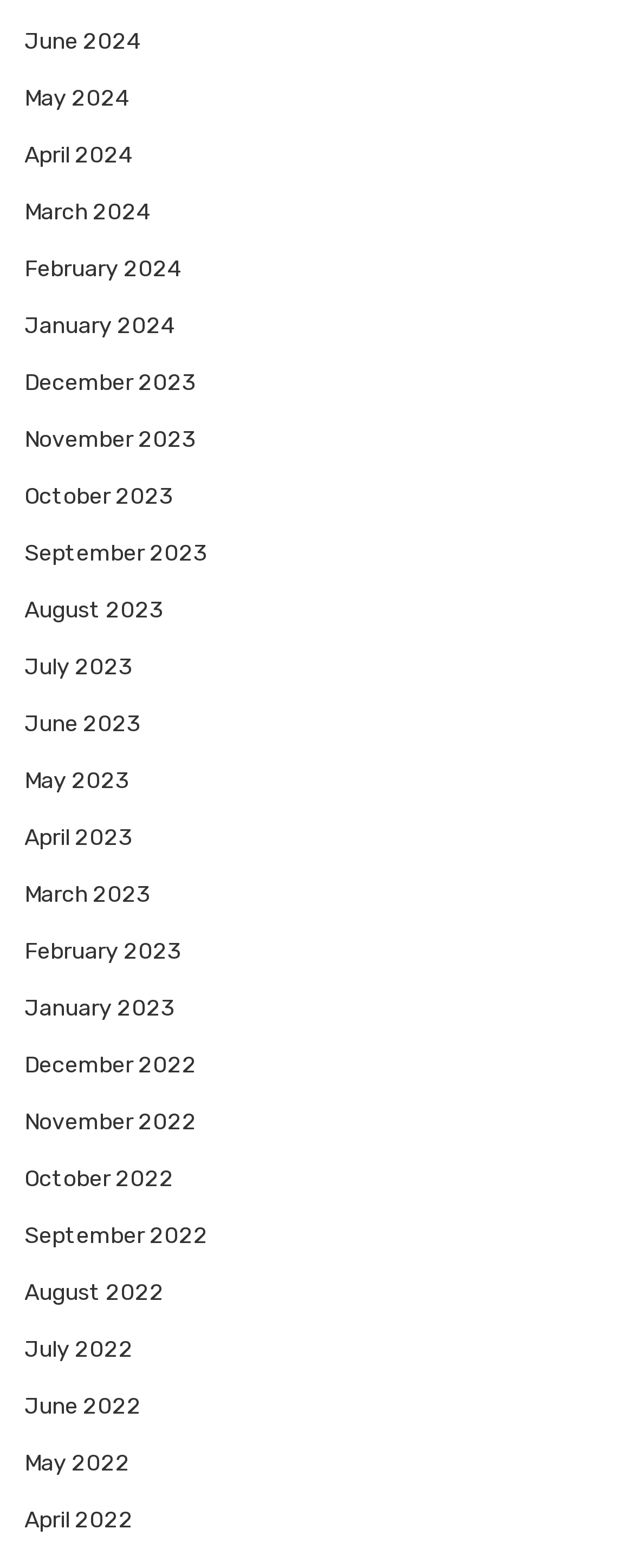Given the element description, predict the bounding box coordinates in the format (top-left x, top-left y, bottom-right x, bottom-right y), using floating point numbers between 0 and 1: October 2023

[0.038, 0.307, 0.274, 0.328]